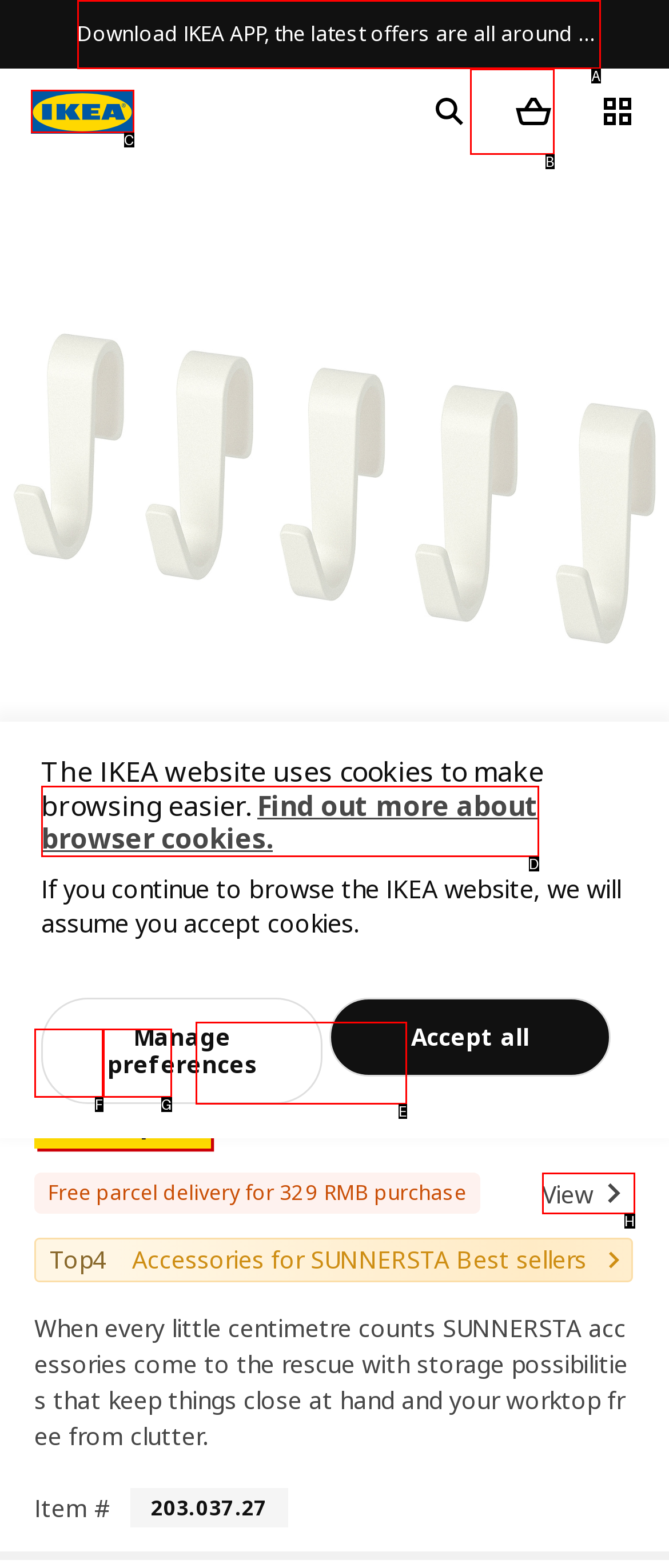From the given choices, indicate the option that best matches: aria-label="customer service"
State the letter of the chosen option directly.

F